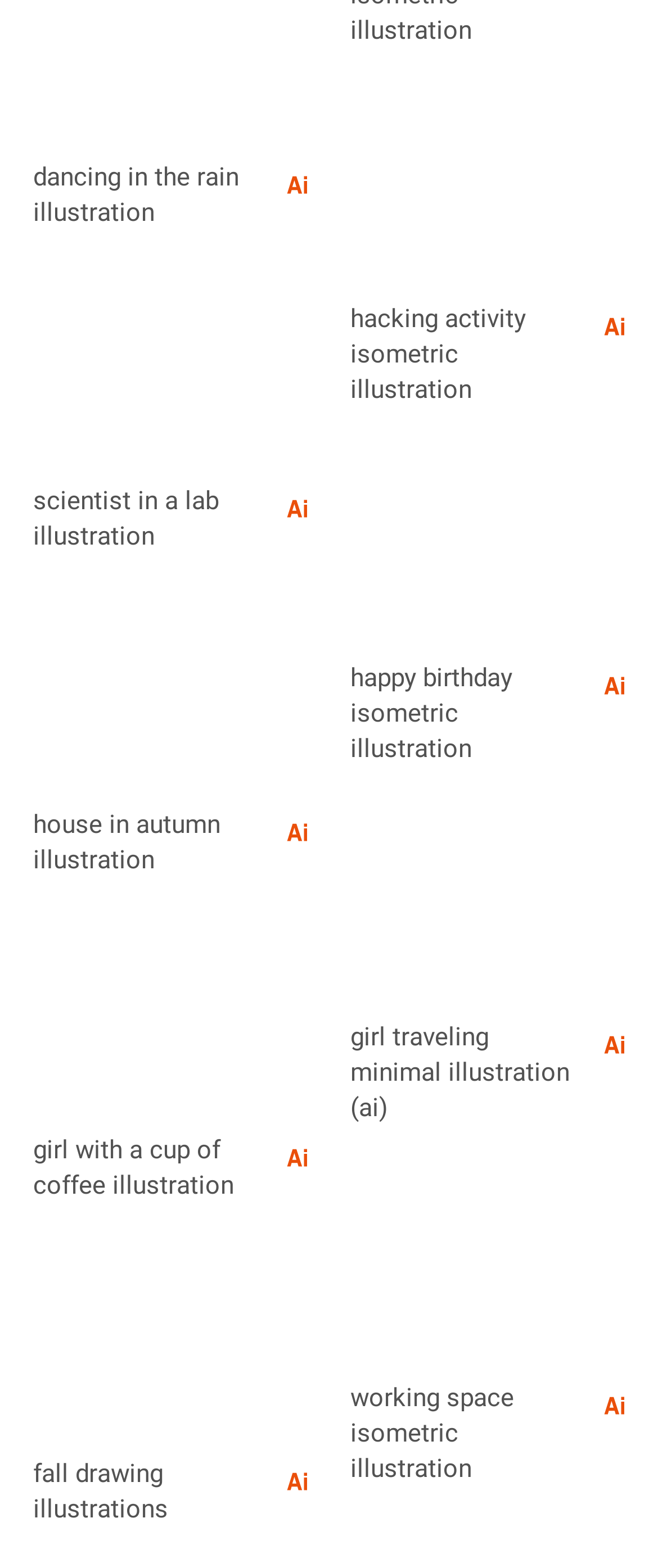Locate the coordinates of the bounding box for the clickable region that fulfills this instruction: "Browse Girl Traveling Illustration".

[0.532, 0.513, 0.95, 0.648]